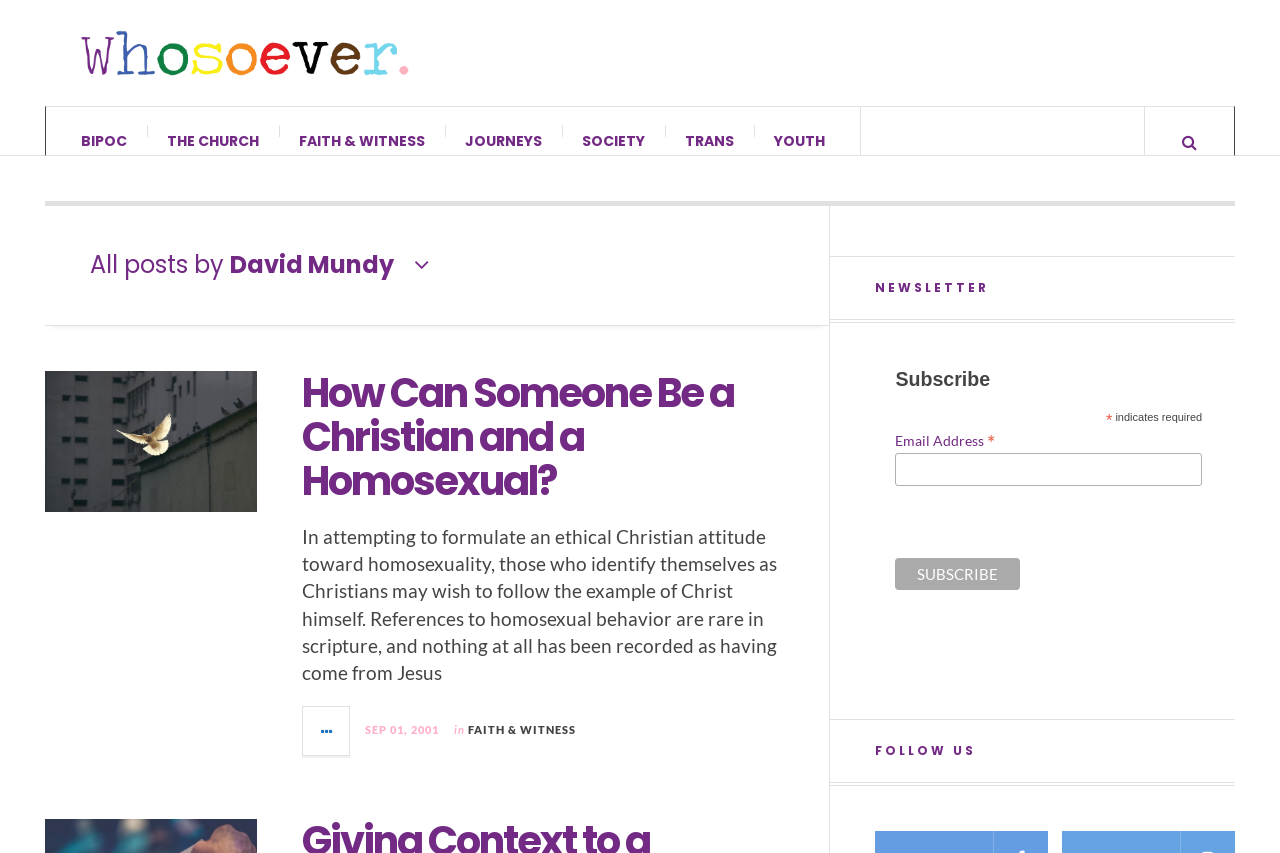Show the bounding box coordinates for the element that needs to be clicked to execute the following instruction: "Read about How Can Someone Be a Christian and a Homosexual?". Provide the coordinates in the form of four float numbers between 0 and 1, i.e., [left, top, right, bottom].

[0.236, 0.451, 0.574, 0.62]